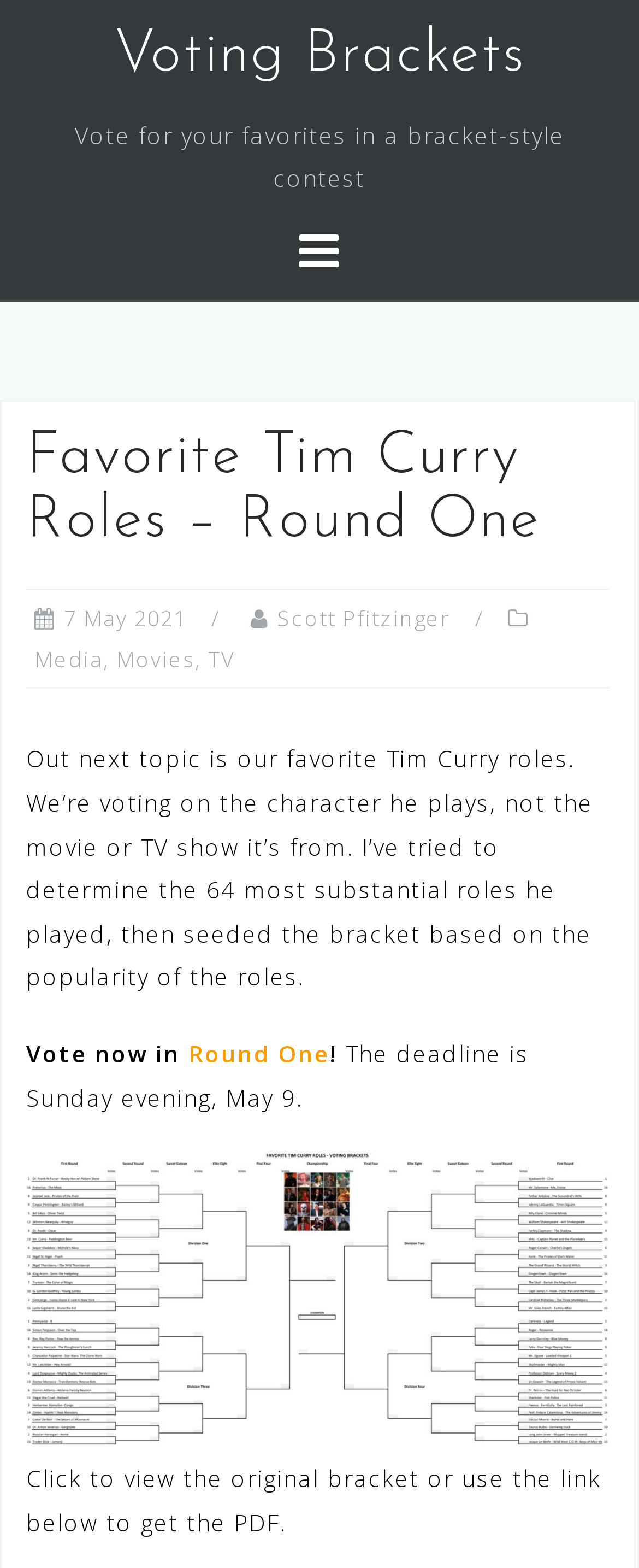Please provide a comprehensive answer to the question below using the information from the image: How many roles are being considered in this voting contest?

According to the webpage content, the author has determined the 64 most substantial roles played by Tim Curry and seeded the bracket based on the popularity of the roles.